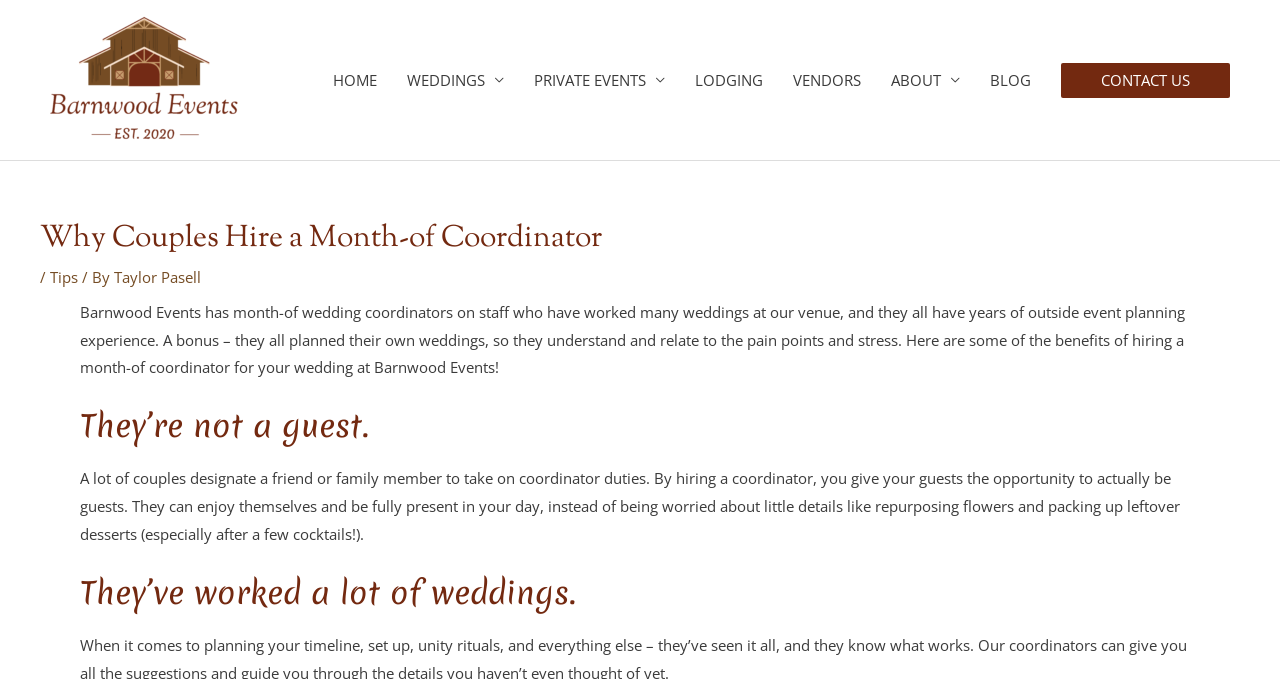Explain the features and main sections of the webpage comprehensively.

The webpage is about the benefits of hiring a month-of wedding coordinator, specifically highlighting the expertise of Barnwood Events' coordinators. At the top left corner, there is a logo image and a link to "Barnwood Events WI". Below this, a navigation menu spans across the top of the page, featuring links to various sections of the website, including "HOME", "WEDDINGS", "PRIVATE EVENTS", "LODGING", "VENDORS", "ABOUT", "BLOG", and "CONTACT US".

The main content of the page is divided into sections, each with a heading. The first section has a heading "Why Couples Hire a Month-of Coordinator" and a brief introduction to the benefits of hiring a coordinator. This is followed by a paragraph of text that explains the advantages of having a professional coordinator, including their experience and ability to understand the stress and pain points of wedding planning.

The next section has a heading "They’re not a guest" and discusses how hiring a coordinator allows friends and family to enjoy the wedding without worrying about details. The final section has a heading "They’ve worked a lot of weddings" and likely continues to highlight the benefits of hiring an experienced coordinator, although the exact text is not provided. Overall, the webpage is focused on promoting the value of hiring a month-of wedding coordinator, particularly those with experience and expertise like those at Barnwood Events.